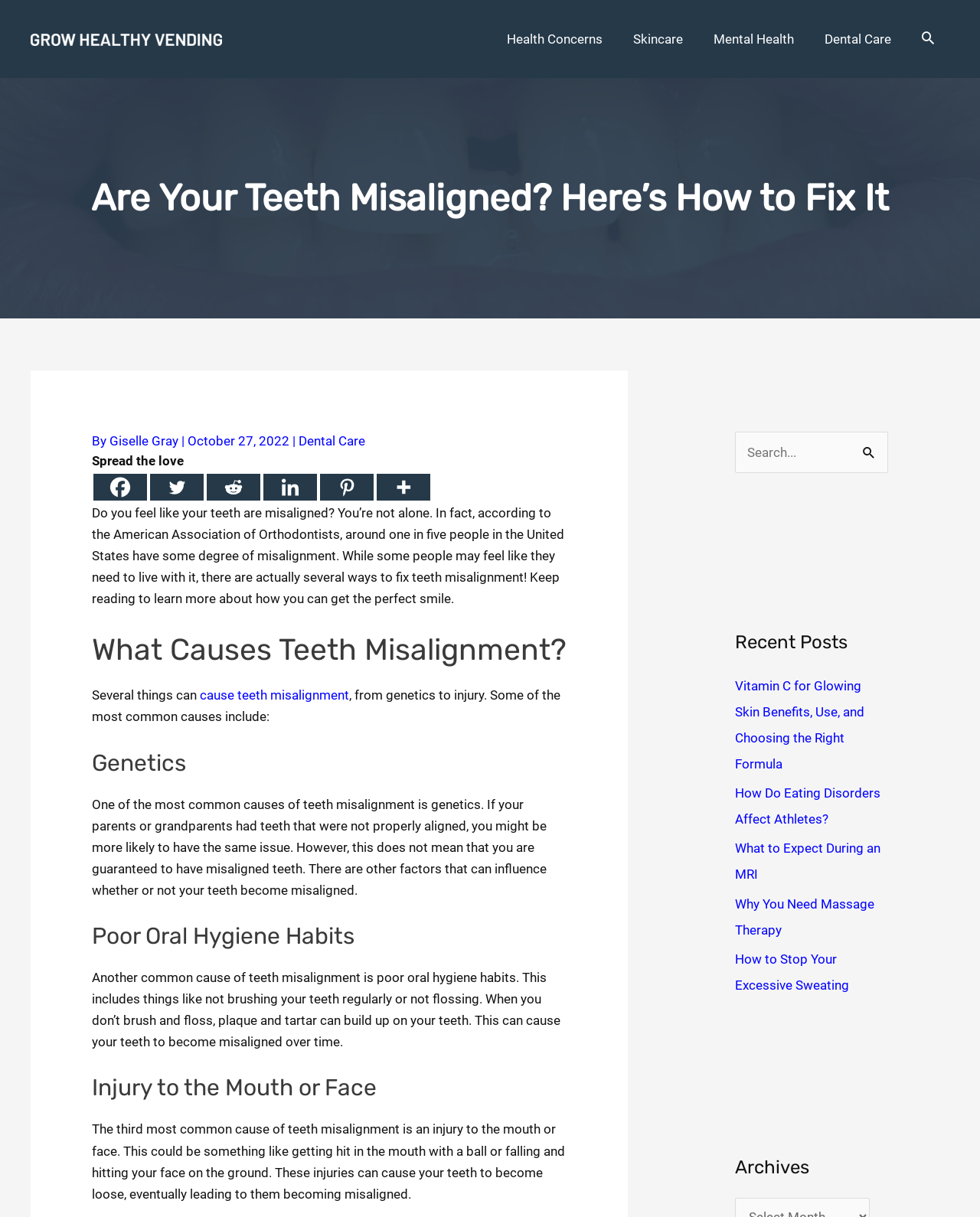Identify the bounding box coordinates of the section that should be clicked to achieve the task described: "Read the 'How to Fix Teeth Misalignment' article".

[0.031, 0.145, 0.969, 0.181]